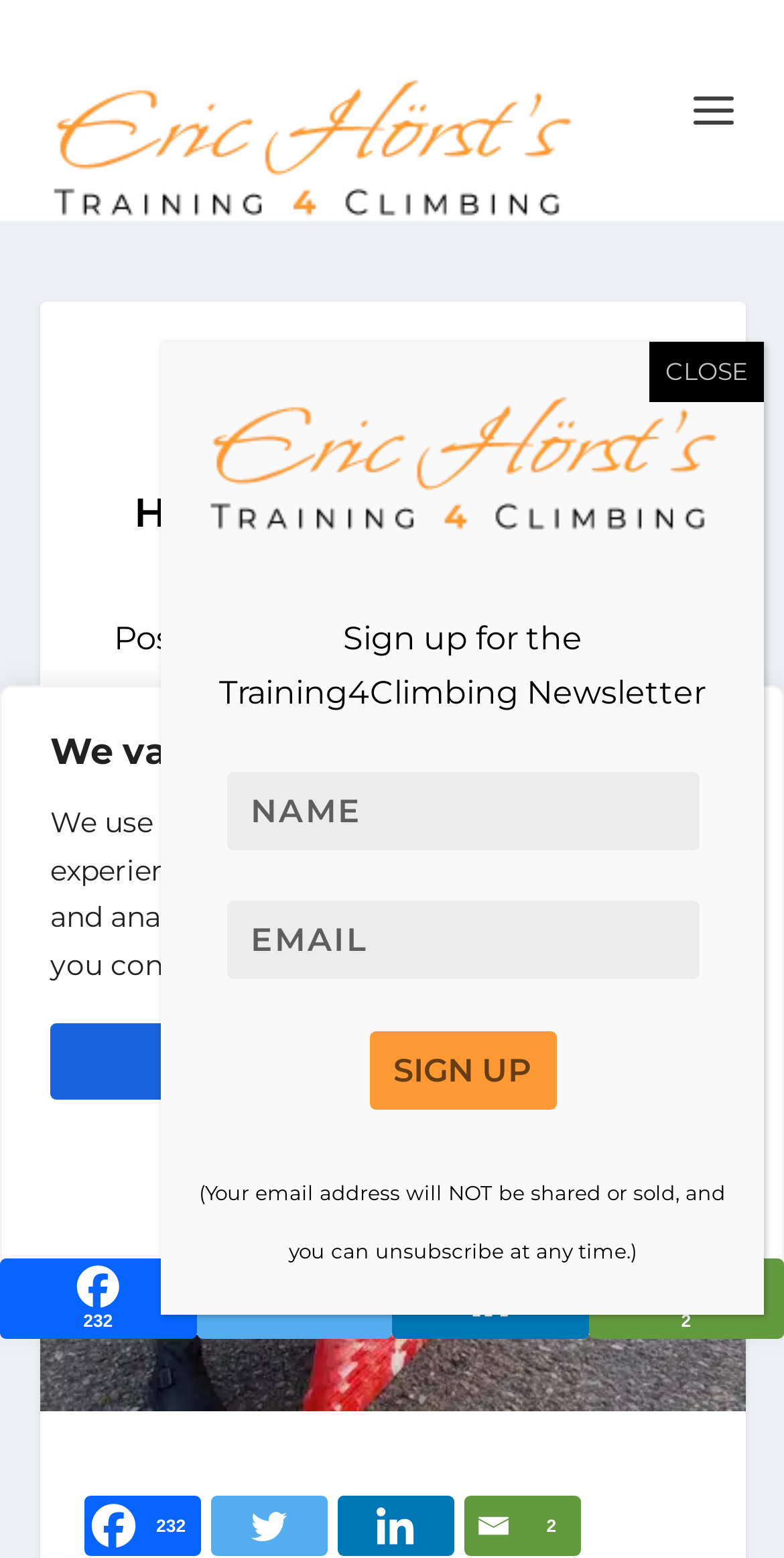How many social media links are at the bottom of the page? Using the information from the screenshot, answer with a single word or phrase.

4